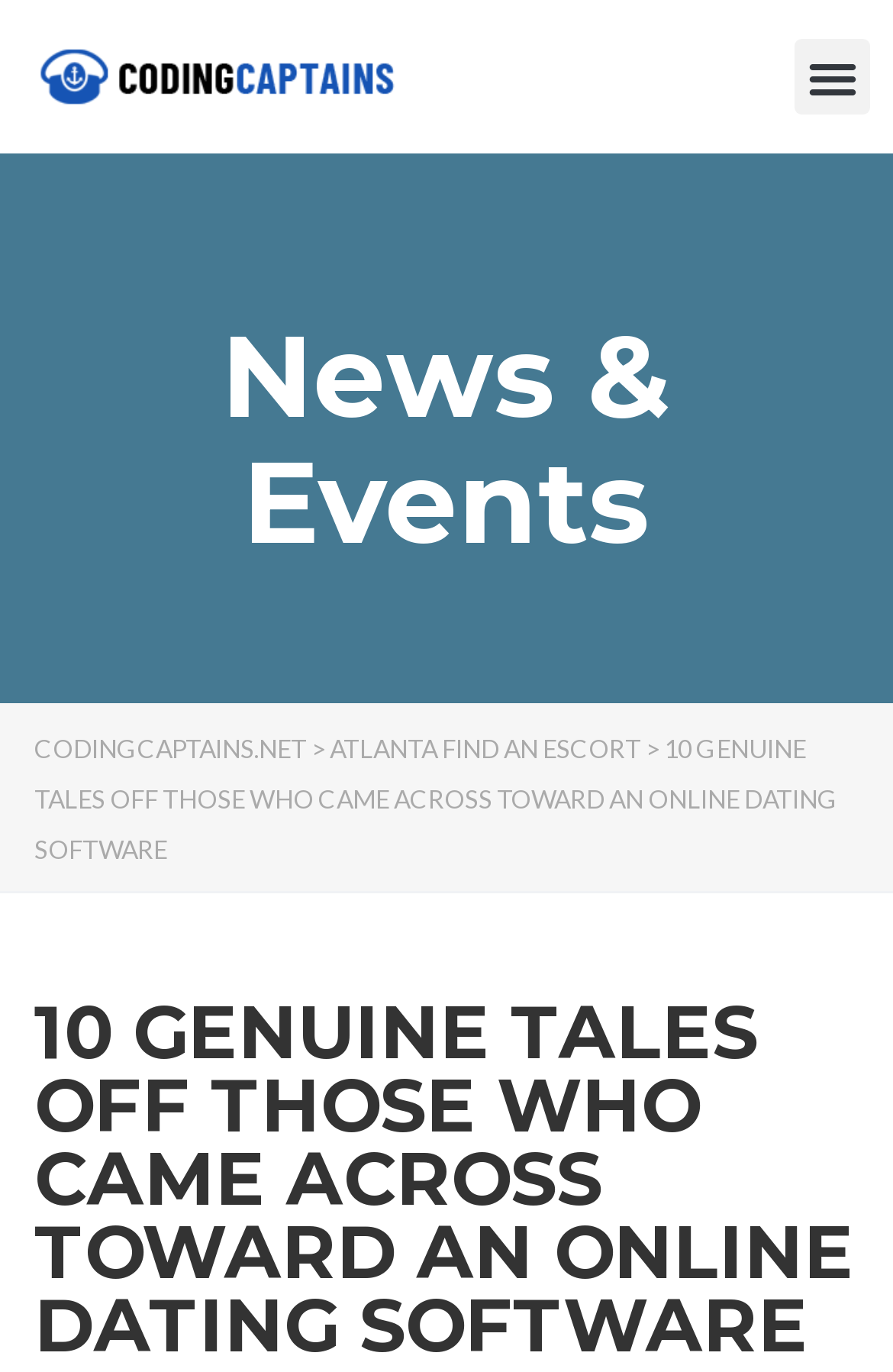Offer a meticulous caption that includes all visible features of the webpage.

The webpage appears to be an article or blog post titled "10 Genuine Tales Off Those who Came across Toward an online dating Software" on the website CodingCaptains.net. 

At the top left of the page, there is a link. To the right of this link, a button labeled "Menu Toggle" is positioned. 

Below these elements, a heading titled "News & Events" is centered. 

Under the heading, a link to the website's homepage, "CODINGCAPTAINS.NET", is placed on the left, followed by a greater-than symbol (>). On the right side of the greater-than symbol, a link to "ATLANTA FIND AN ESCORT" is positioned. 

Further down, the main title of the article, "10 GENUINE TALES OFF THOSE WHO CAME ACROSS TOWARD AN ONLINE DATING SOFTWARE", is displayed prominently.